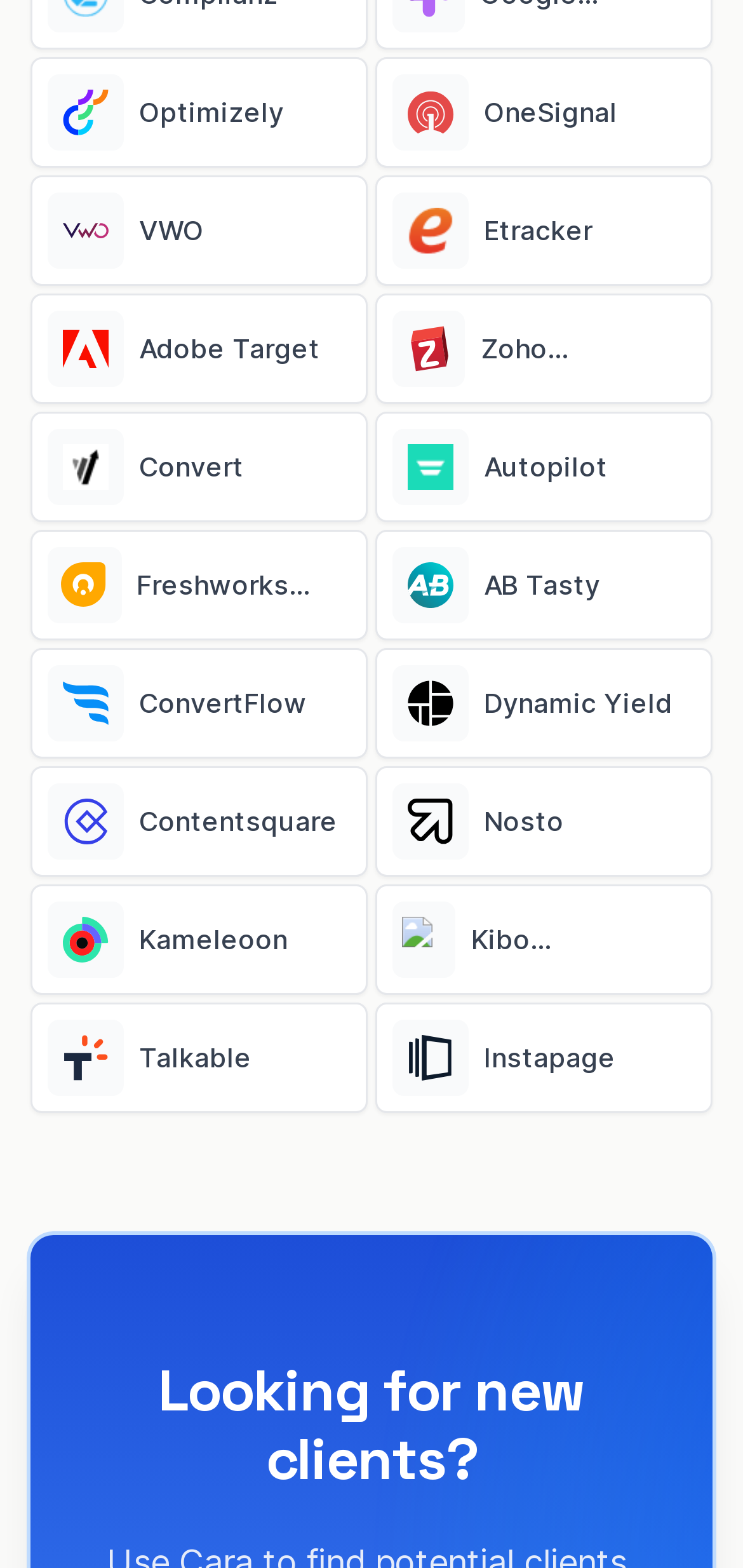What is the text of the heading at the bottom of the webpage? Based on the image, give a response in one word or a short phrase.

Looking for new clients?